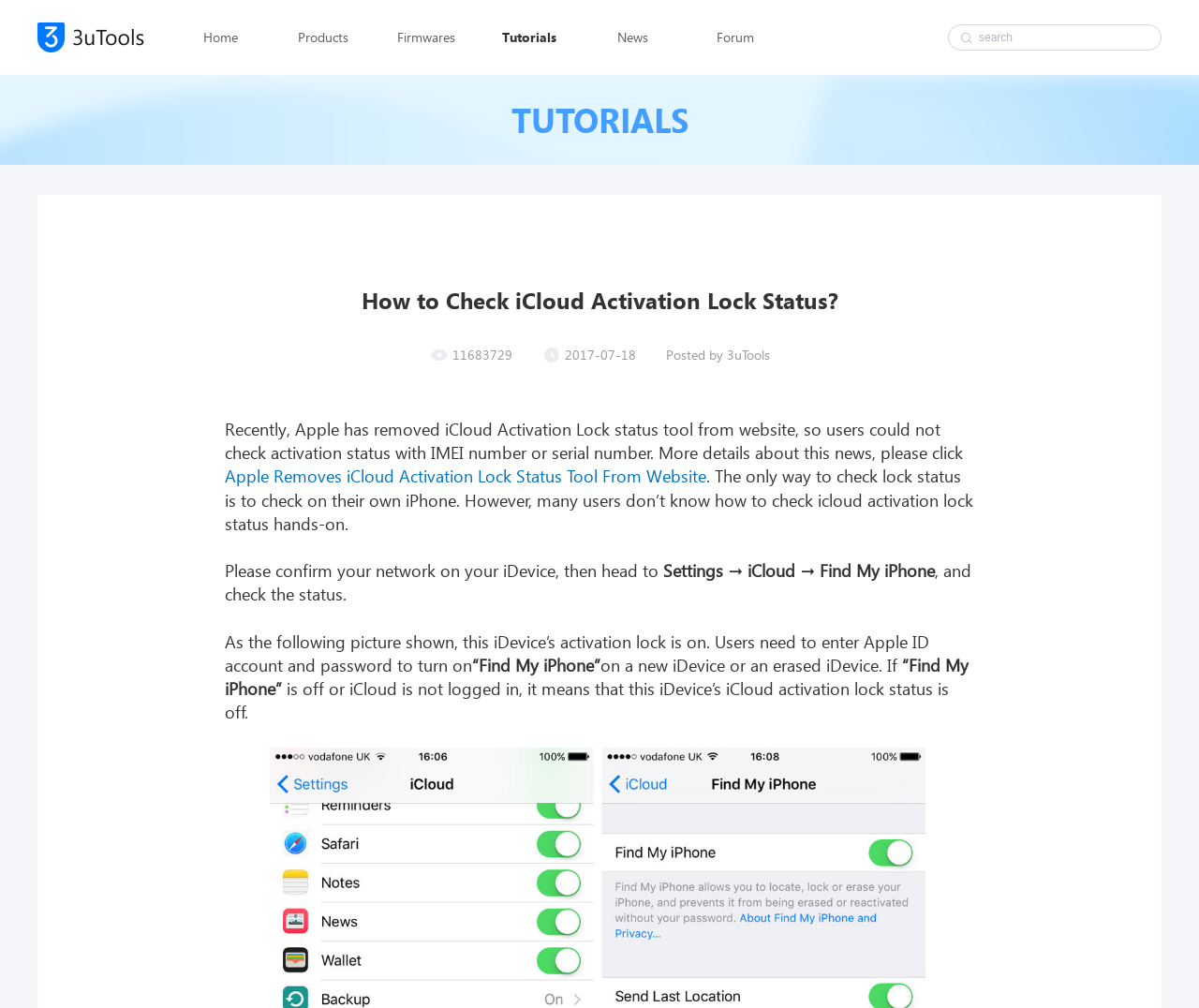Please determine the bounding box coordinates, formatted as (top-left x, top-left y, bottom-right x, bottom-right y), with all values as floating point numbers between 0 and 1. Identify the bounding box of the region described as: name="s" placeholder="search"

[0.816, 0.03, 0.962, 0.045]